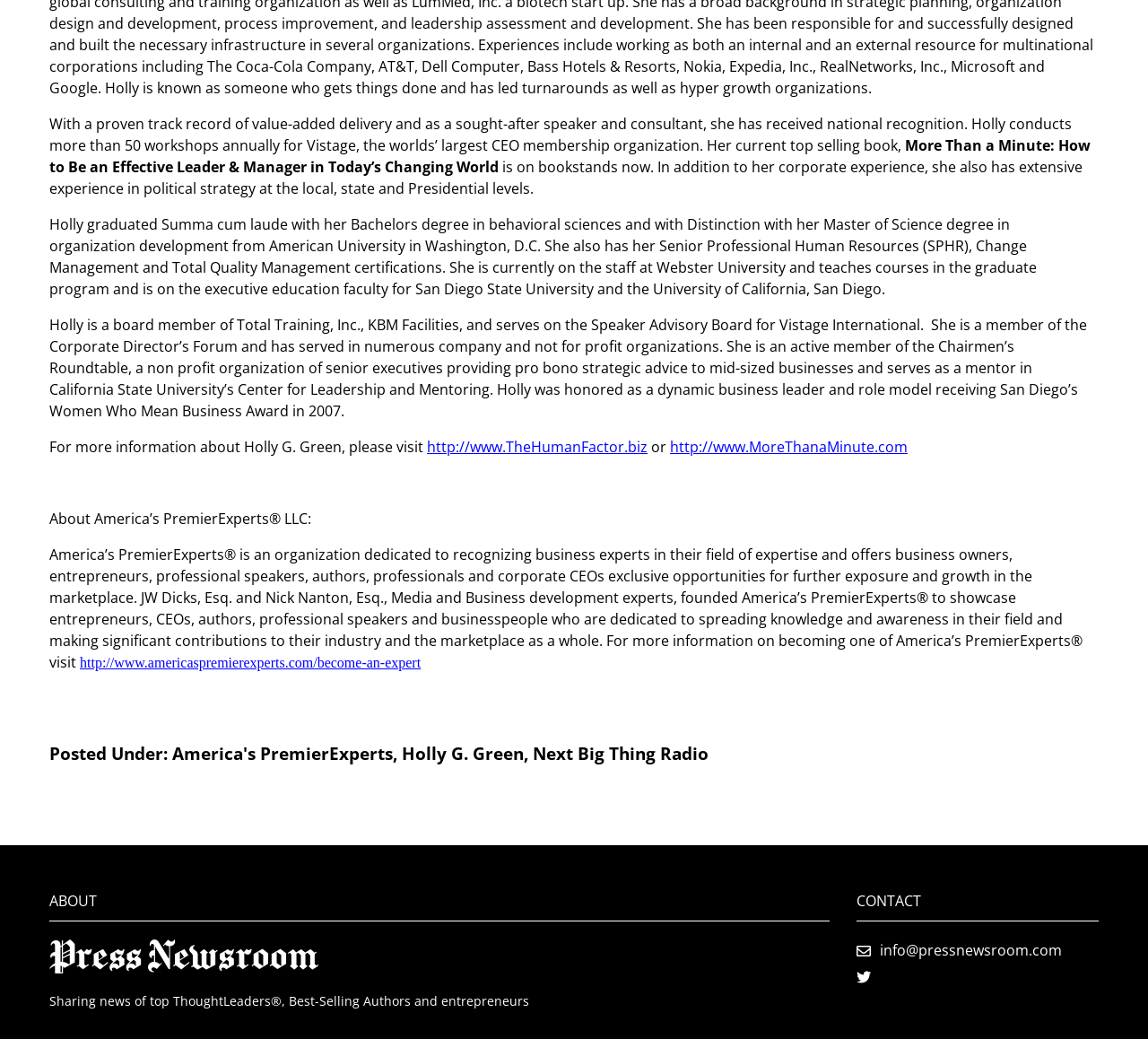Extract the bounding box coordinates of the UI element described by: "Blog". The coordinates should include four float numbers ranging from 0 to 1, e.g., [left, top, right, bottom].

None